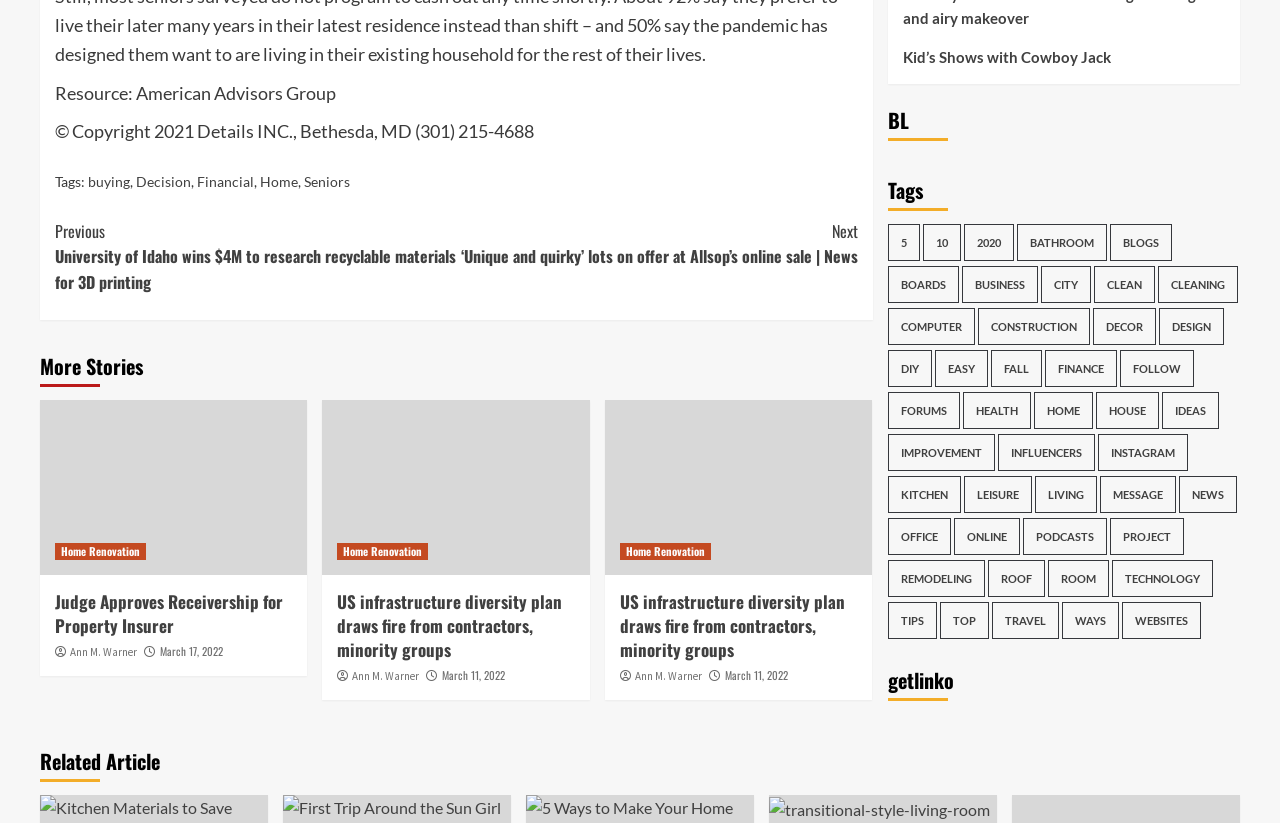Answer the question using only one word or a concise phrase: What categories are available for filtering news articles?

Tags, such as buying, decision, financial, etc.